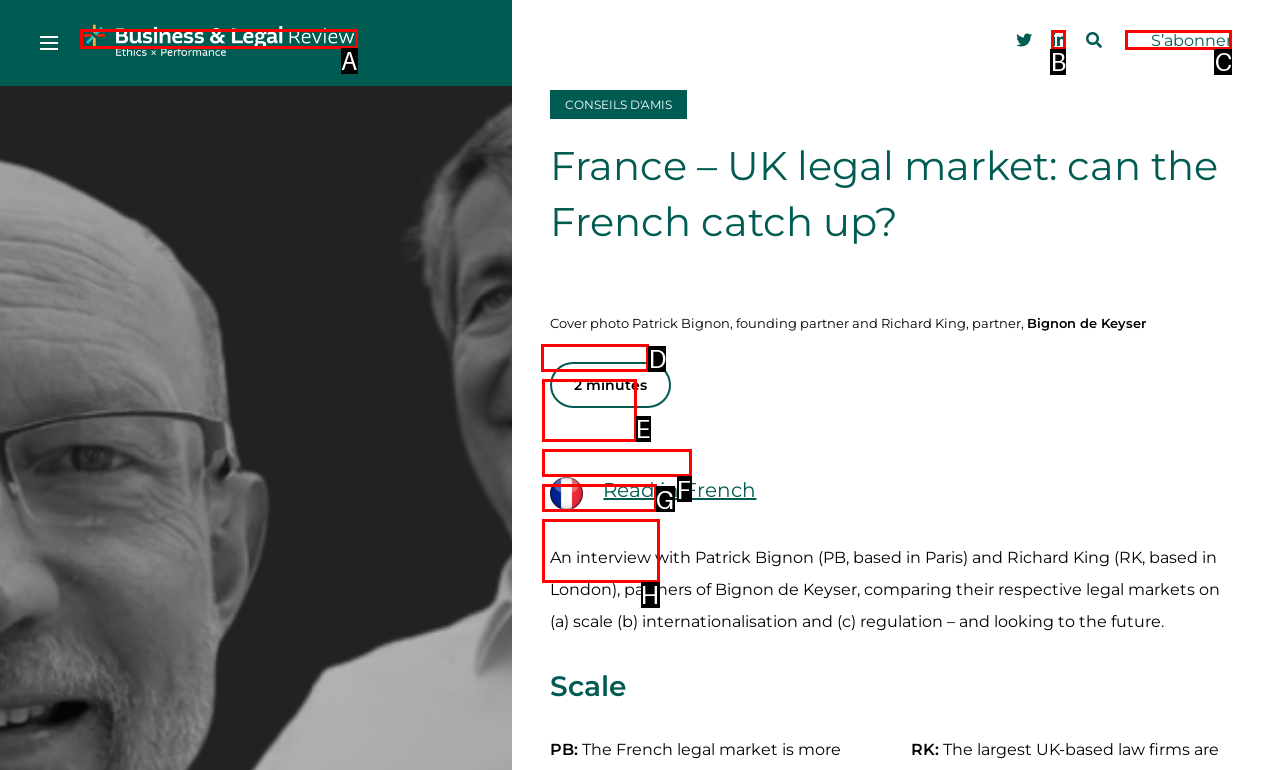Which HTML element should be clicked to complete the task: Click the home button? Answer with the letter of the corresponding option.

D